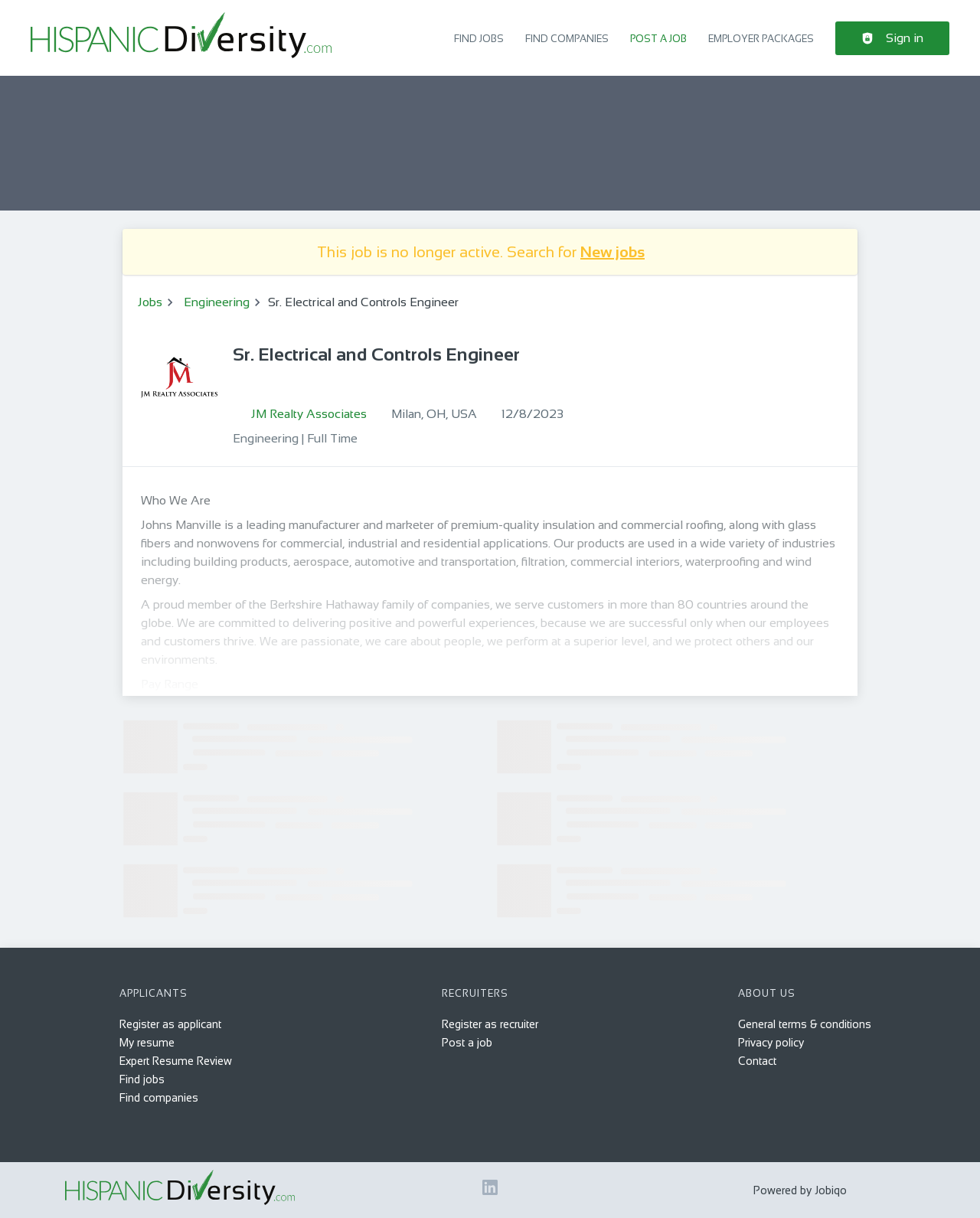Identify the bounding box coordinates for the element you need to click to achieve the following task: "Click on FIND JOBS". The coordinates must be four float values ranging from 0 to 1, formatted as [left, top, right, bottom].

[0.463, 0.027, 0.514, 0.036]